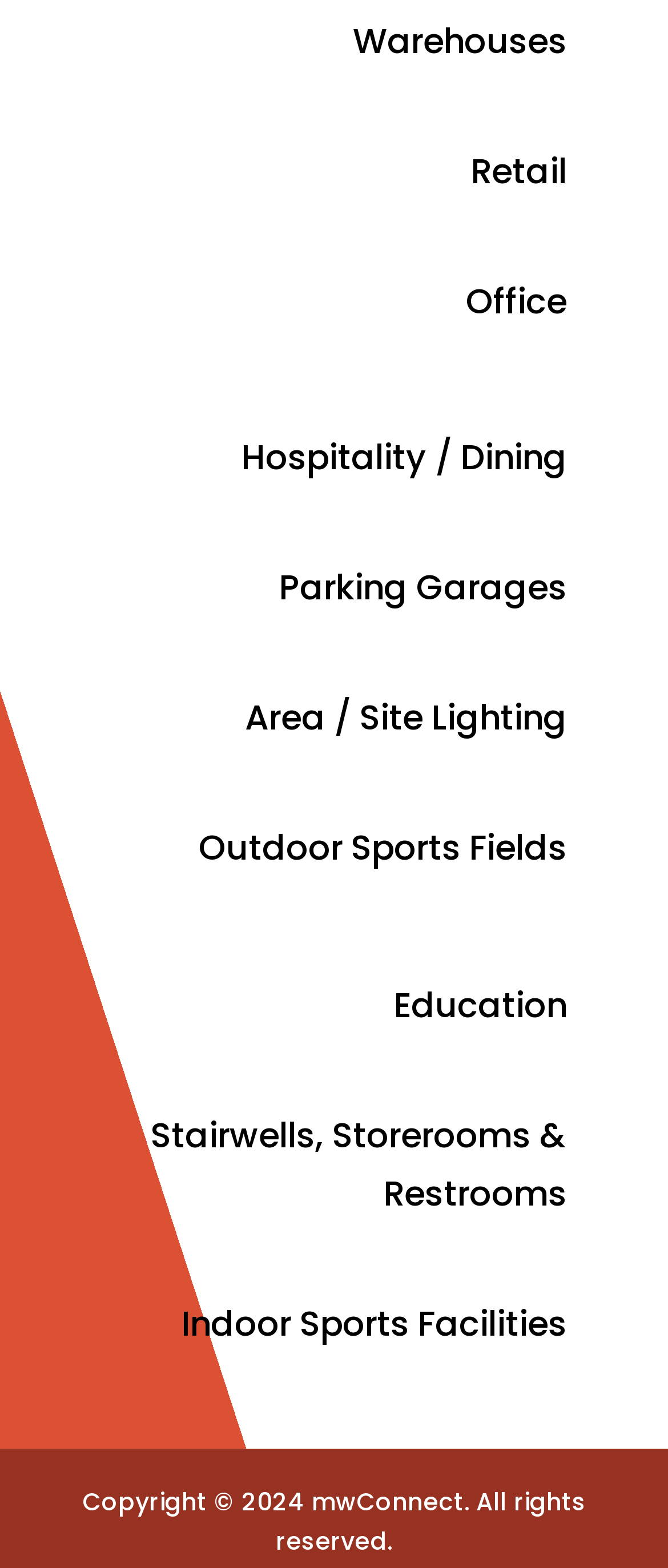What is the copyright year?
Please use the visual content to give a single word or phrase answer.

2024